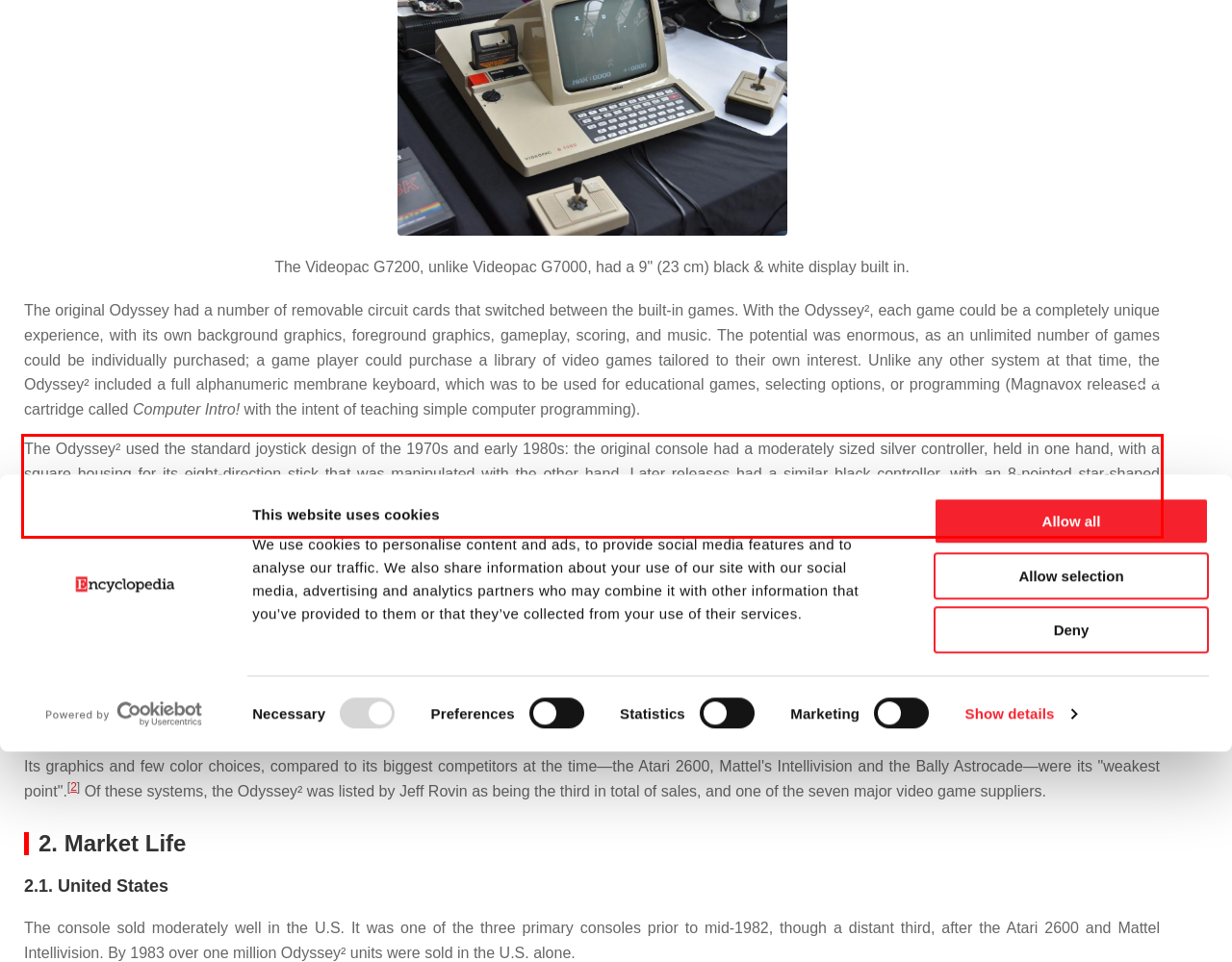Please examine the webpage screenshot containing a red bounding box and use OCR to recognize and output the text inside the red bounding box.

The Odyssey² used the standard joystick design of the 1970s and early 1980s: the original console had a moderately sized silver controller, held in one hand, with a square housing for its eight-direction stick that was manipulated with the other hand. Later releases had a similar black controller, with an 8-pointed star-shaped housing for its eight-direction joystick. In the upper corner of the joystick was a single 'Action' button, silver on the original controllers and red on the black controllers. The games, graphics and packaging were designed by Ron Bradford and Steve Lehner.[1]